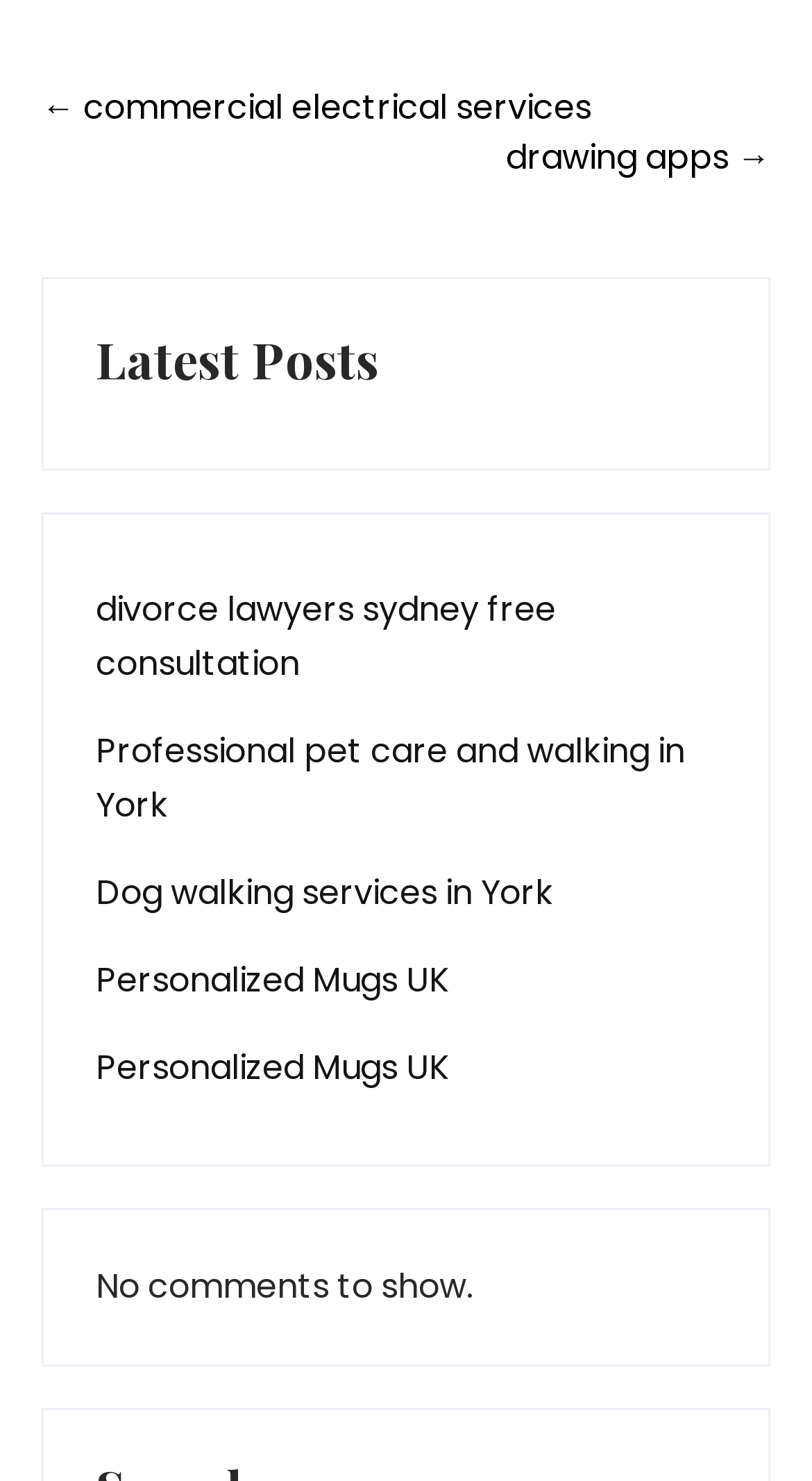Answer the following in one word or a short phrase: 
How many complementary sections are there in the webpage?

3